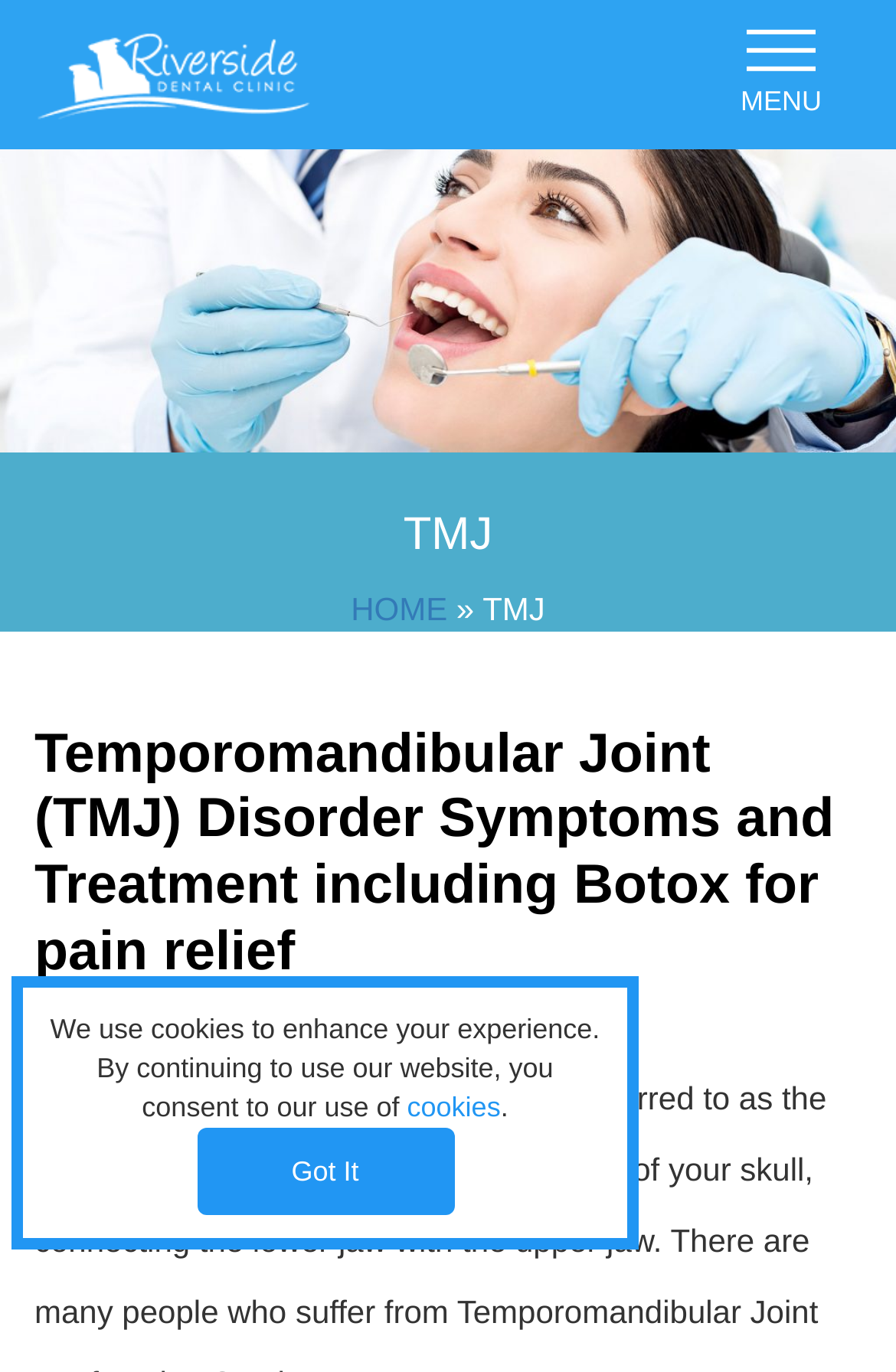Using the details from the image, please elaborate on the following question: What is the name of the dental clinic?

The name of the dental clinic can be found in the top-left corner of the webpage, where it says 'Riverside Dental Clinic' in a link element.